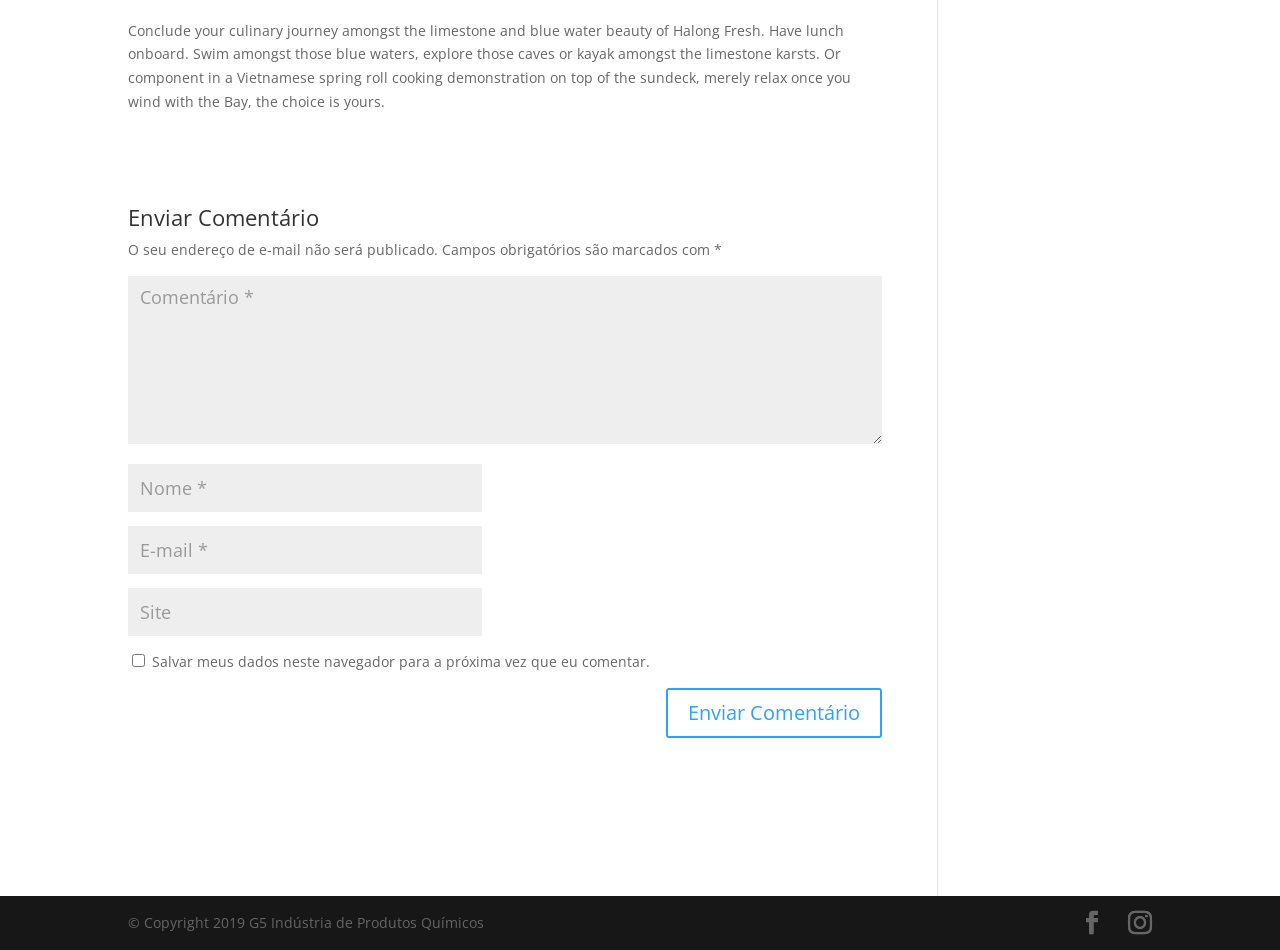What is the main activity described on the webpage?
Look at the image and respond with a one-word or short-phrase answer.

Halong Fresh culinary journey